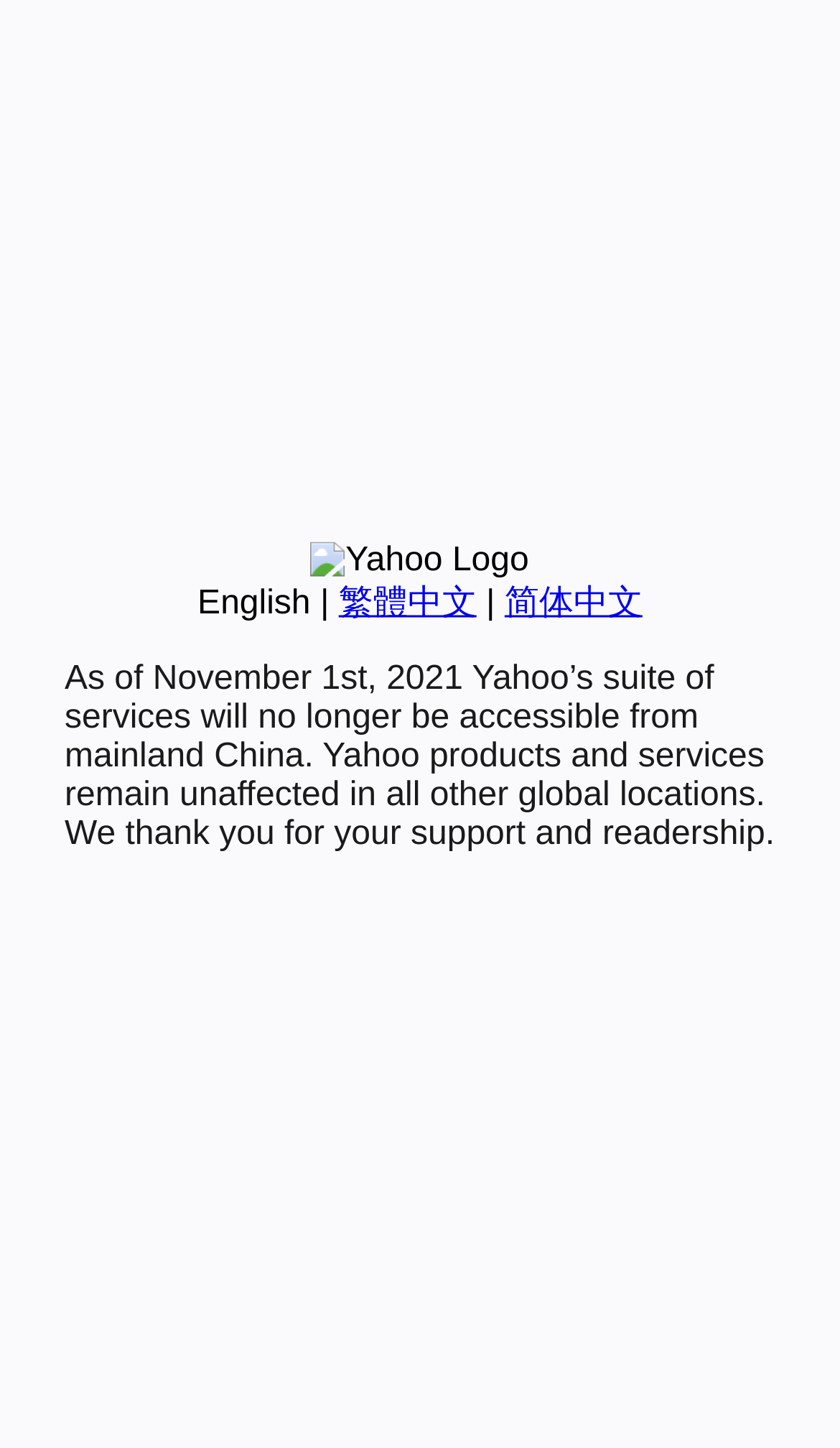Identify the bounding box of the UI component described as: "繁體中文".

[0.403, 0.404, 0.567, 0.429]